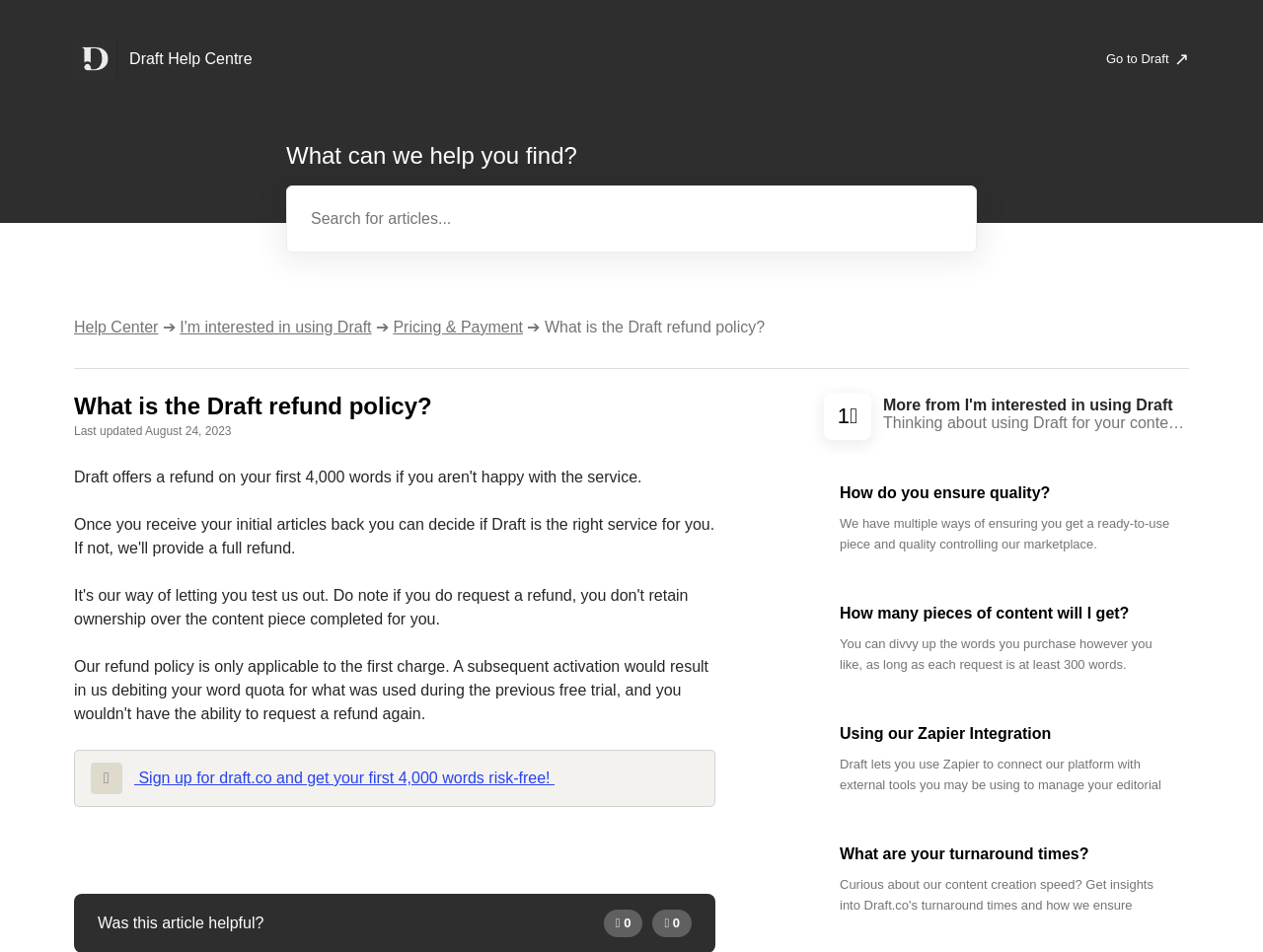Please locate the bounding box coordinates of the region I need to click to follow this instruction: "Read more about What is the Draft refund policy?".

[0.431, 0.335, 0.606, 0.352]